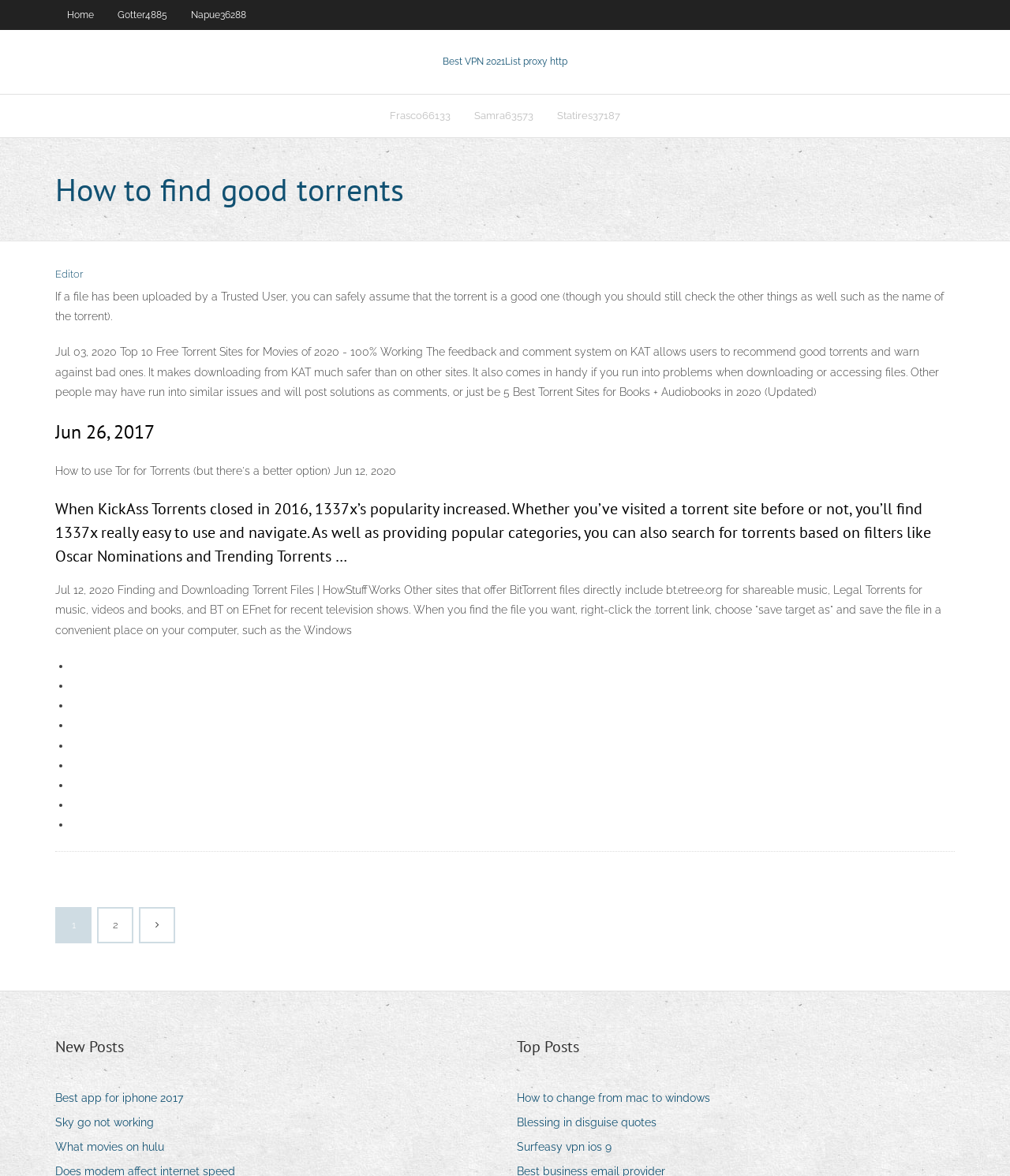Identify the bounding box coordinates necessary to click and complete the given instruction: "Click on the '2' page navigation link".

[0.098, 0.772, 0.13, 0.8]